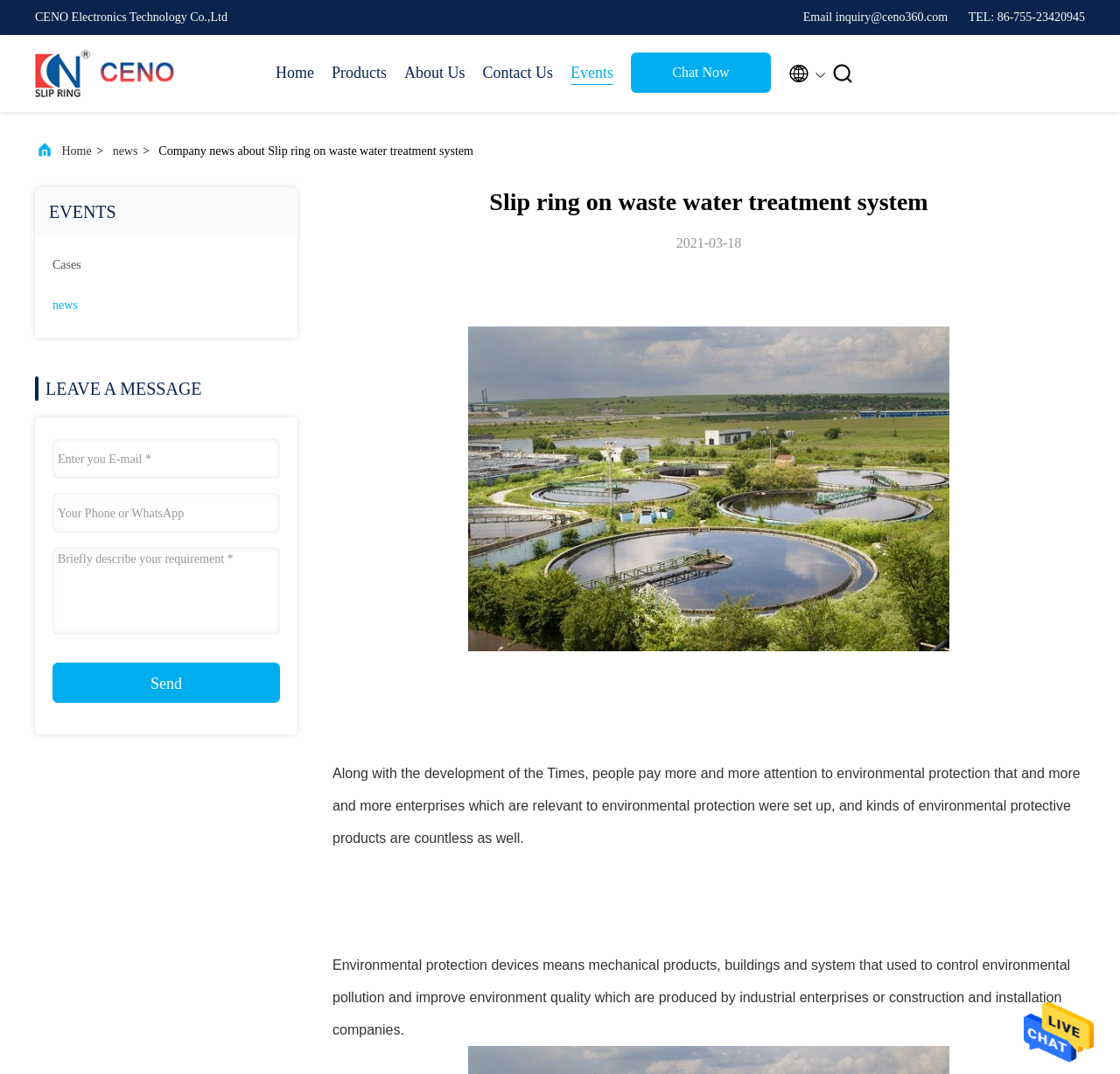What is the topic of the company news?
Make sure to answer the question with a detailed and comprehensive explanation.

I found the topic of the company news by looking at the heading element that says 'Slip ring on waste water treatment system'.